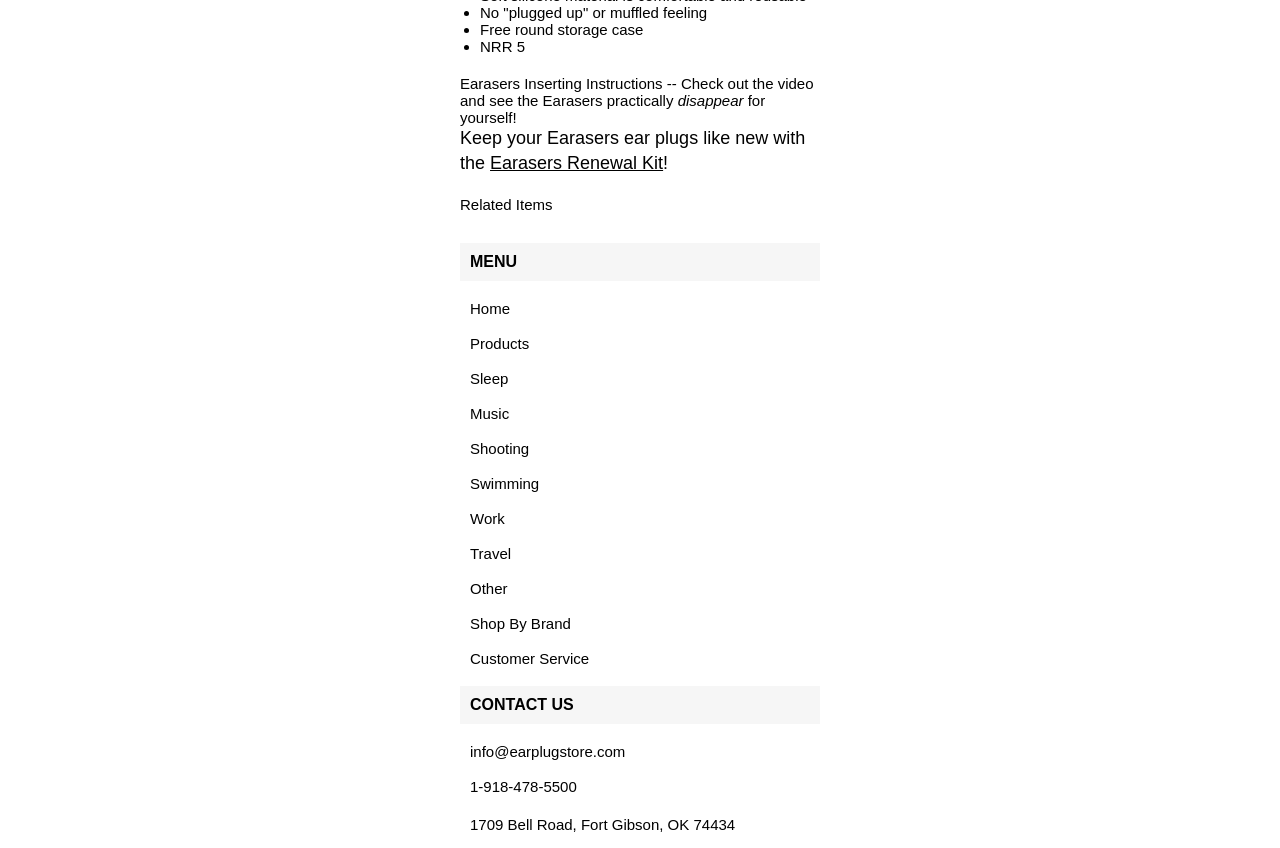Predict the bounding box coordinates of the area that should be clicked to accomplish the following instruction: "Click the 'ADD TO CART' button". The bounding box coordinates should consist of four float numbers between 0 and 1, i.e., [left, top, right, bottom].

None